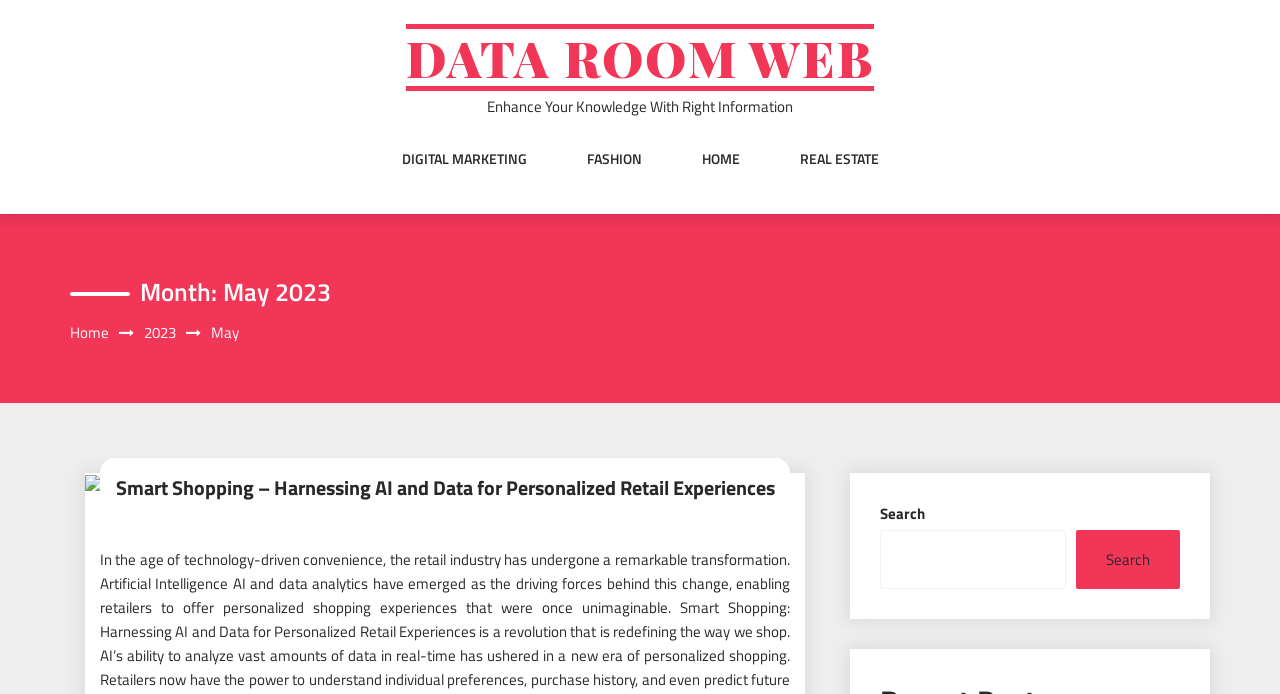Please identify the bounding box coordinates of the element's region that I should click in order to complete the following instruction: "Click on shopping". The bounding box coordinates consist of four float numbers between 0 and 1, i.e., [left, top, right, bottom].

[0.066, 0.681, 0.124, 0.714]